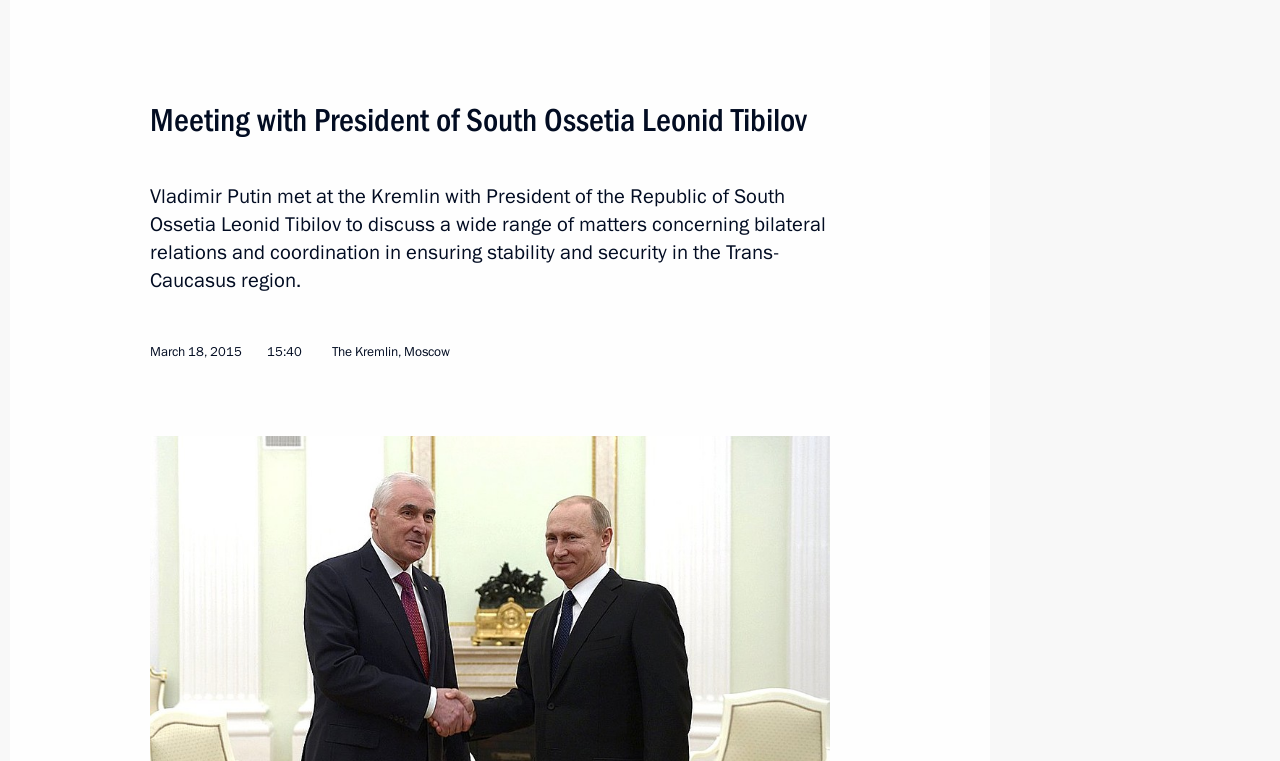Determine the bounding box for the HTML element described here: "News". The coordinates should be given as [left, top, right, bottom] with each number being a float between 0 and 1.

[0.405, 0.529, 0.429, 0.553]